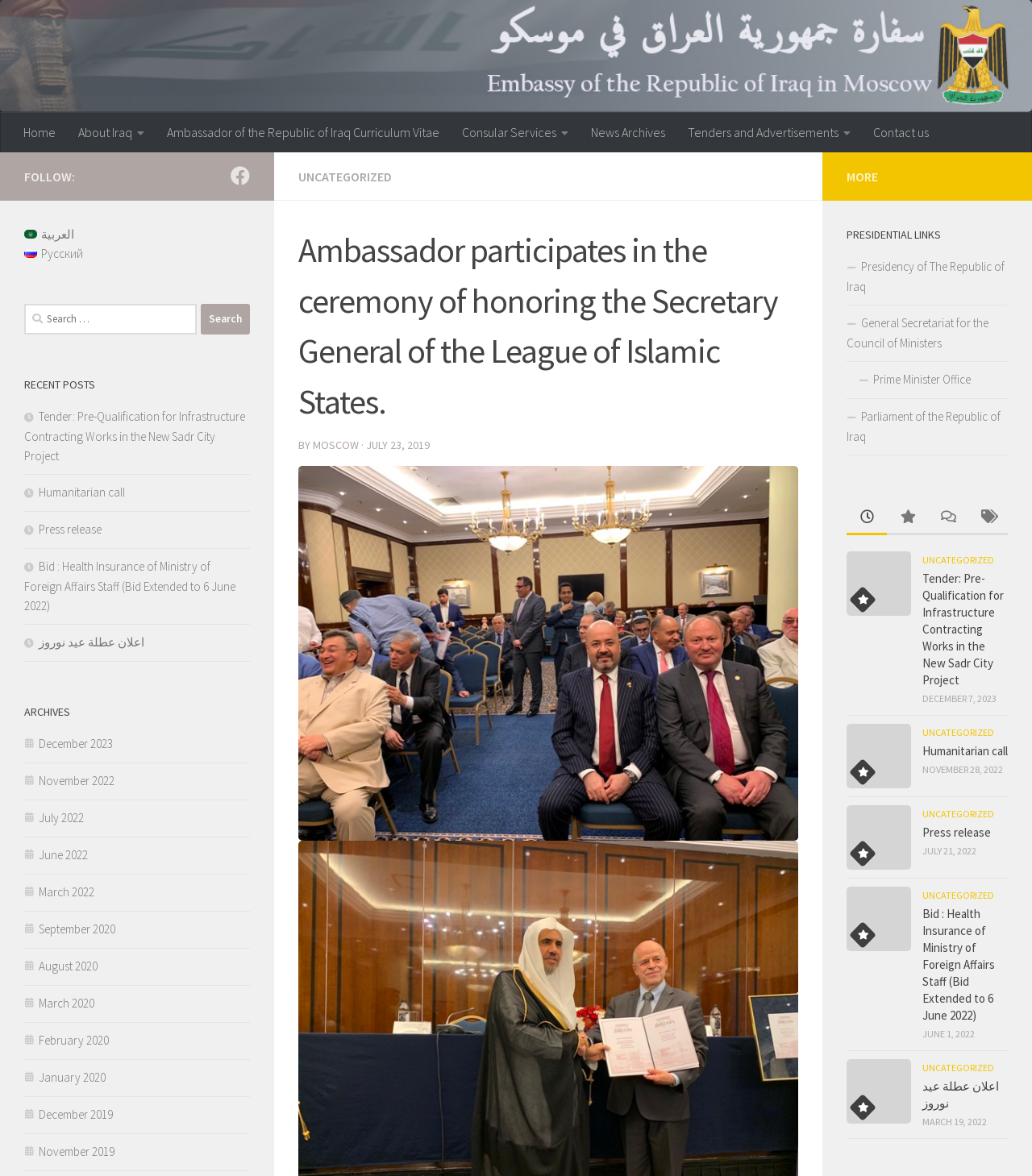Identify the coordinates of the bounding box for the element described below: "Skip to content". Return the coordinates as four float numbers between 0 and 1: [left, top, right, bottom].

[0.003, 0.003, 0.126, 0.036]